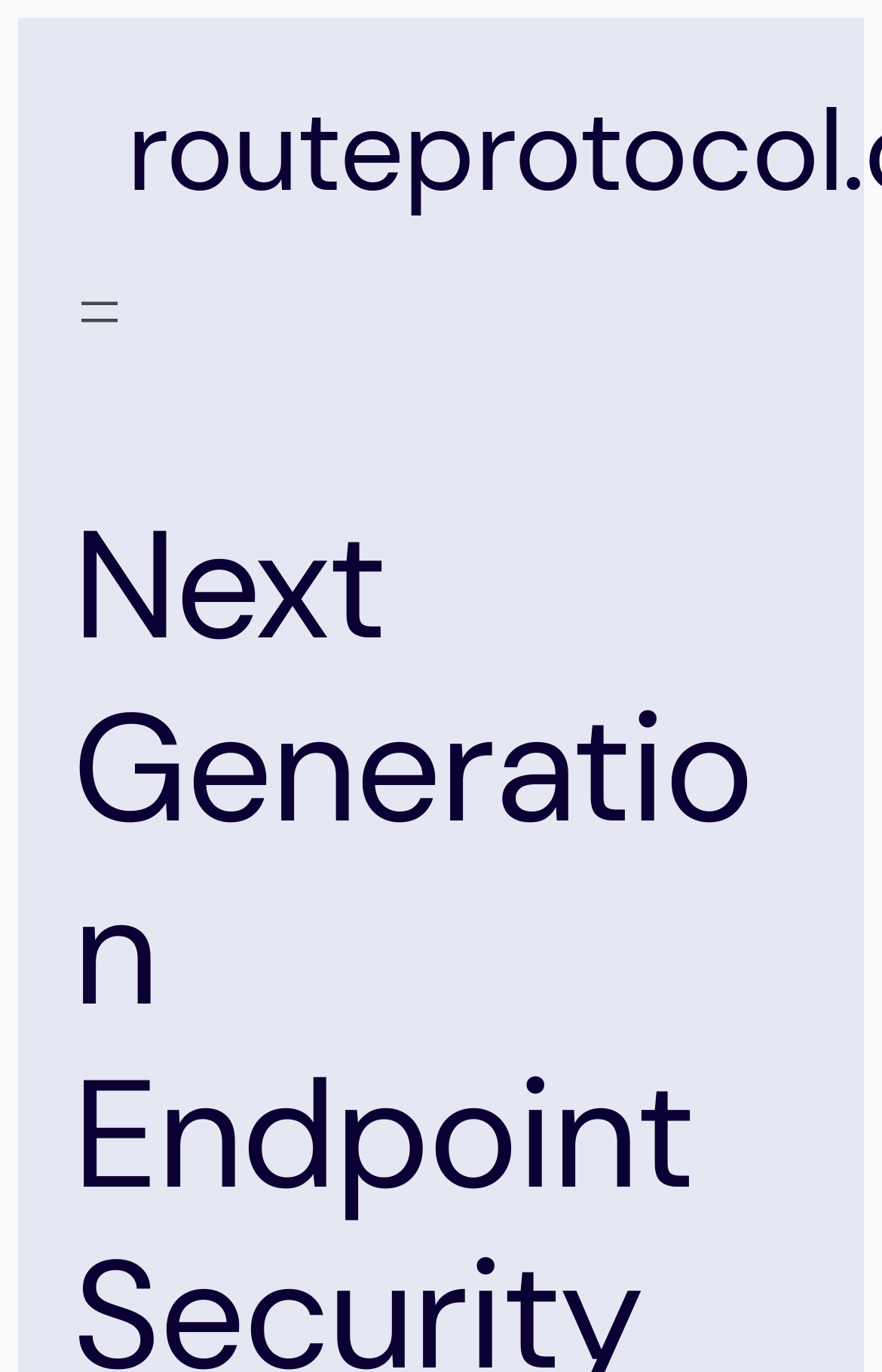Determine the bounding box for the HTML element described here: "aria-label="Open menu"". The coordinates should be given as [left, top, right, bottom] with each number being a float between 0 and 1.

[0.082, 0.208, 0.144, 0.248]